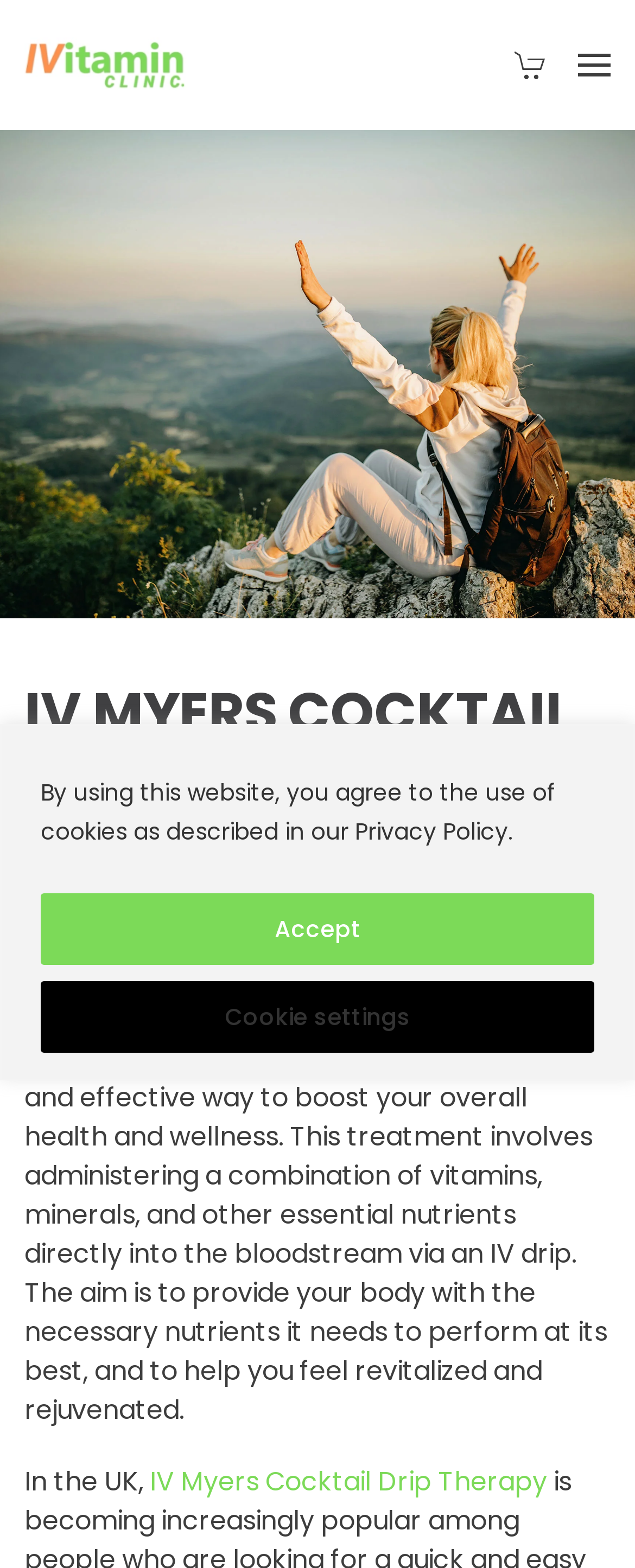Please answer the following question using a single word or phrase: 
How many tabs are there in the carousel?

1